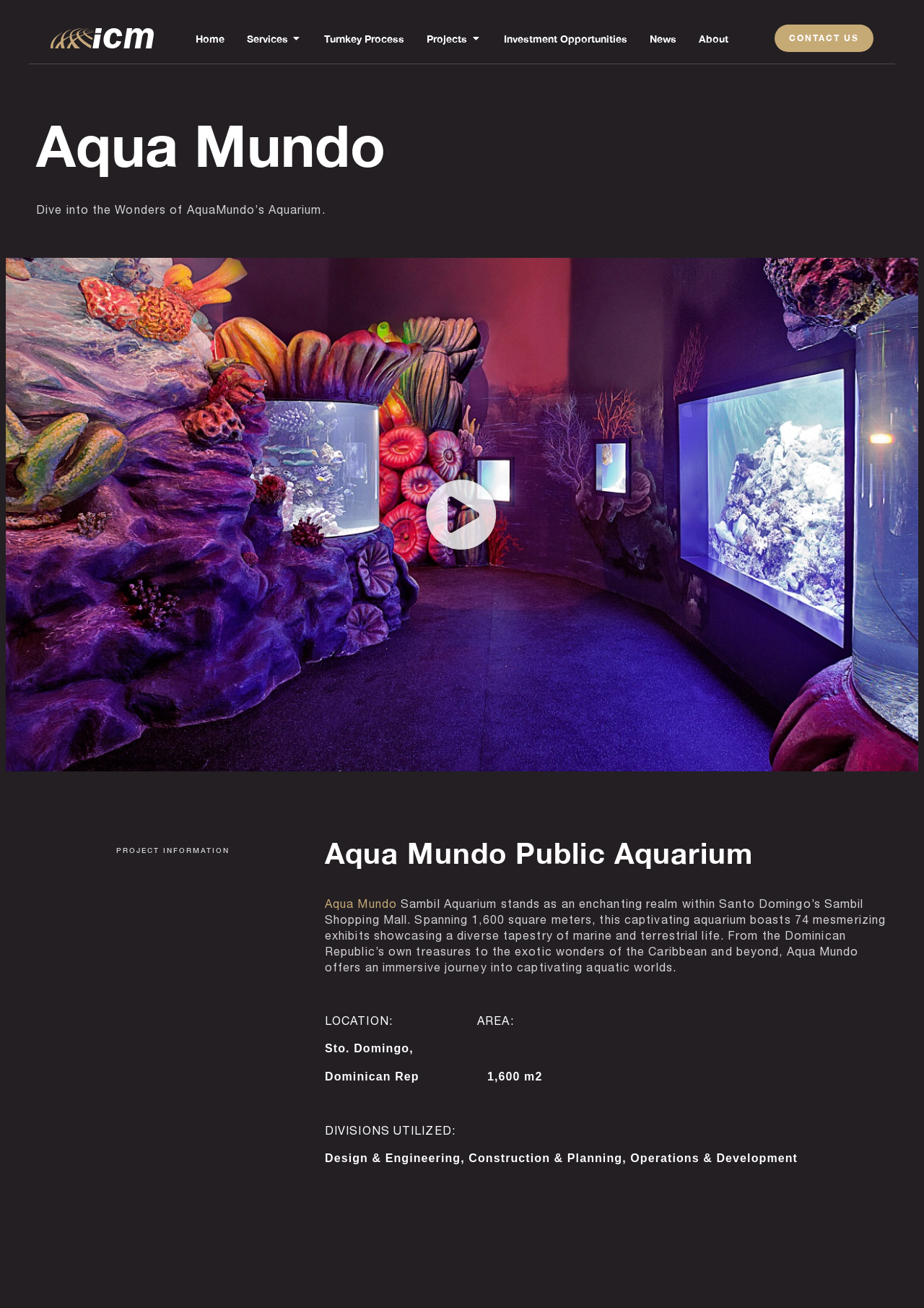Please examine the image and provide a detailed answer to the question: What is the name of the aquarium?

I found the answer by looking at the heading 'Aqua Mundo Public Aquarium' and the link 'Aqua Mundo' which suggests that Aqua Mundo is the name of the aquarium.